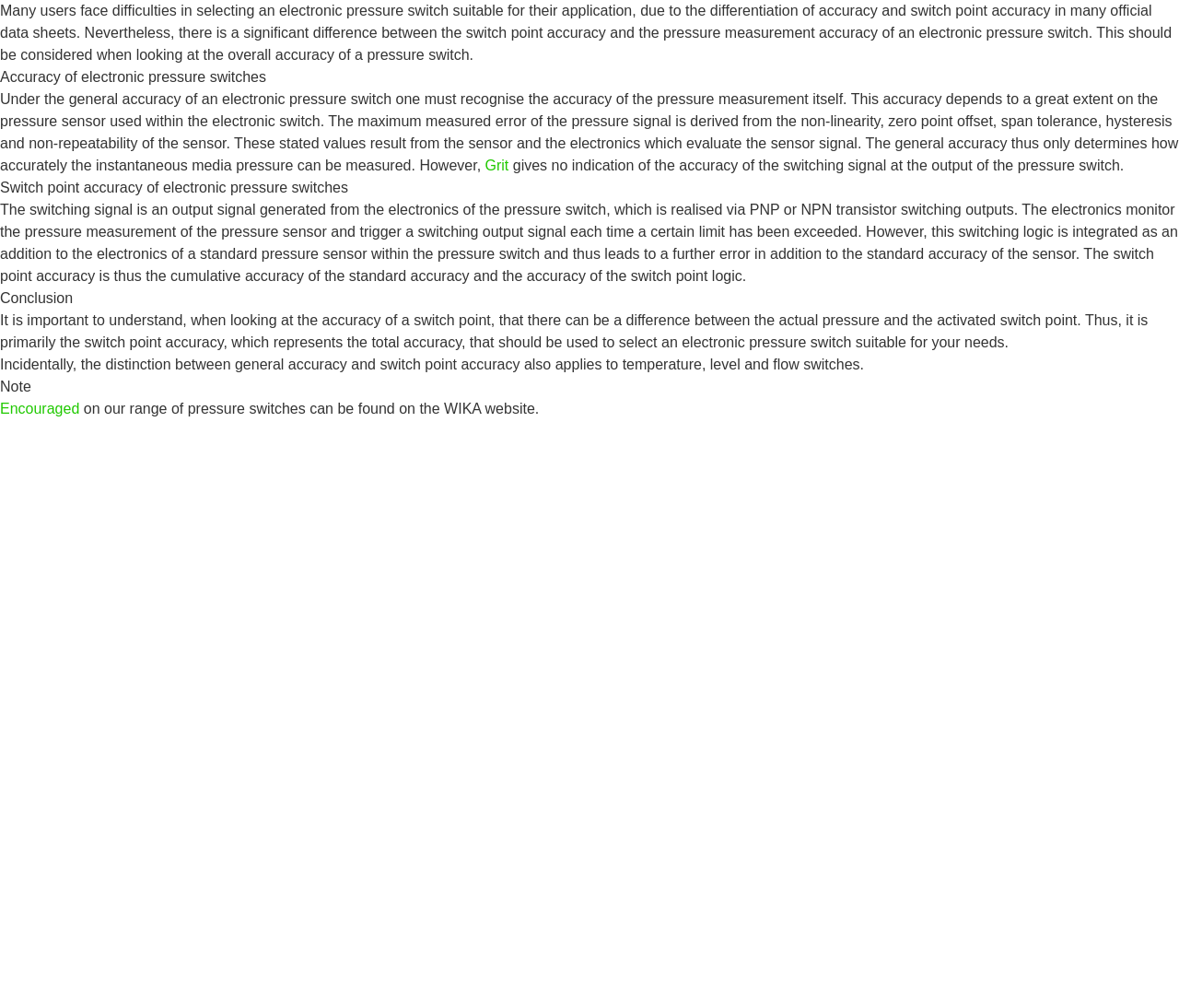Kindly respond to the following question with a single word or a brief phrase: 
What is the main topic of this webpage?

Electronic pressure switches